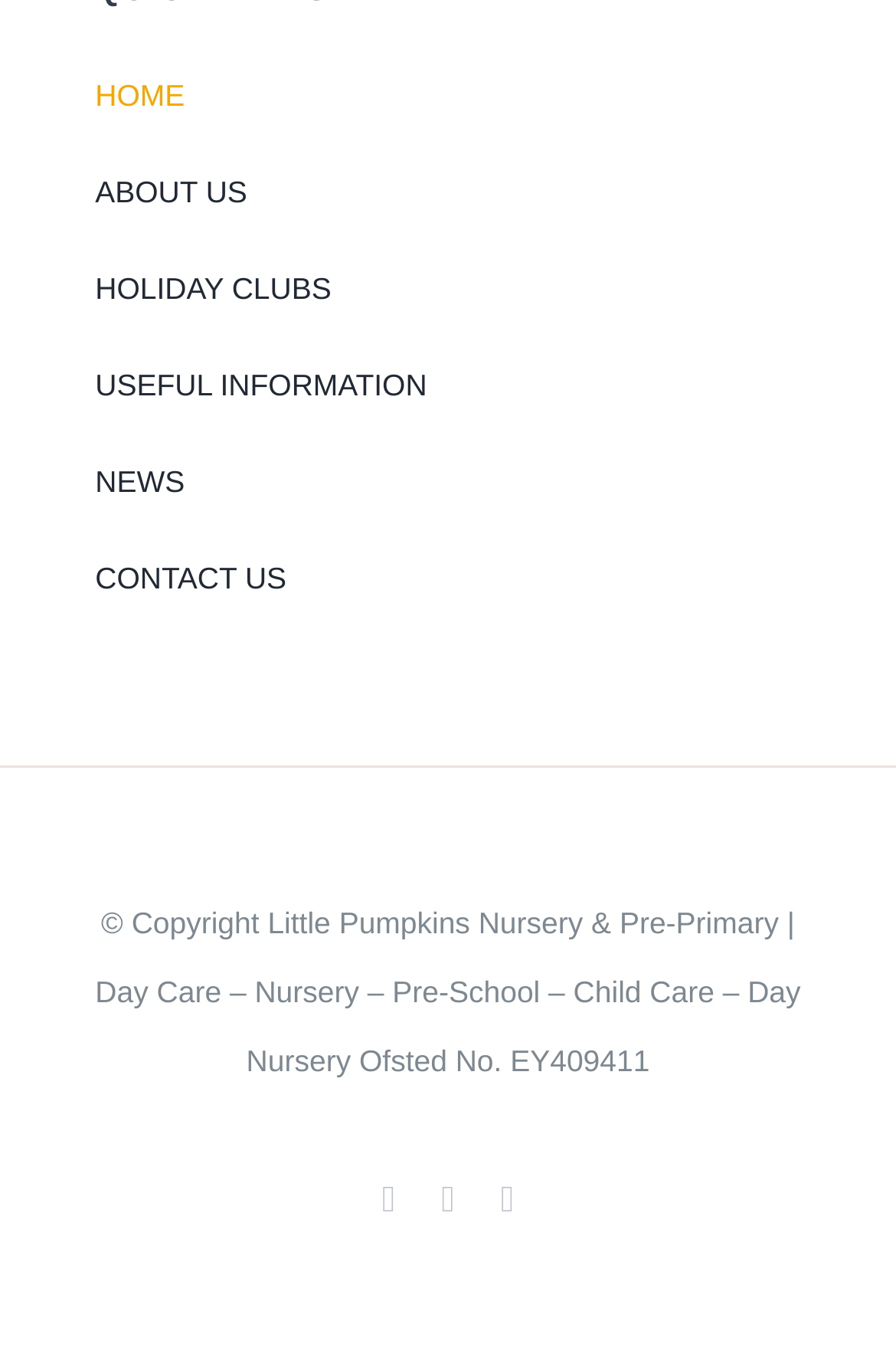Give a short answer to this question using one word or a phrase:
What is the Ofsted number mentioned?

EY409411